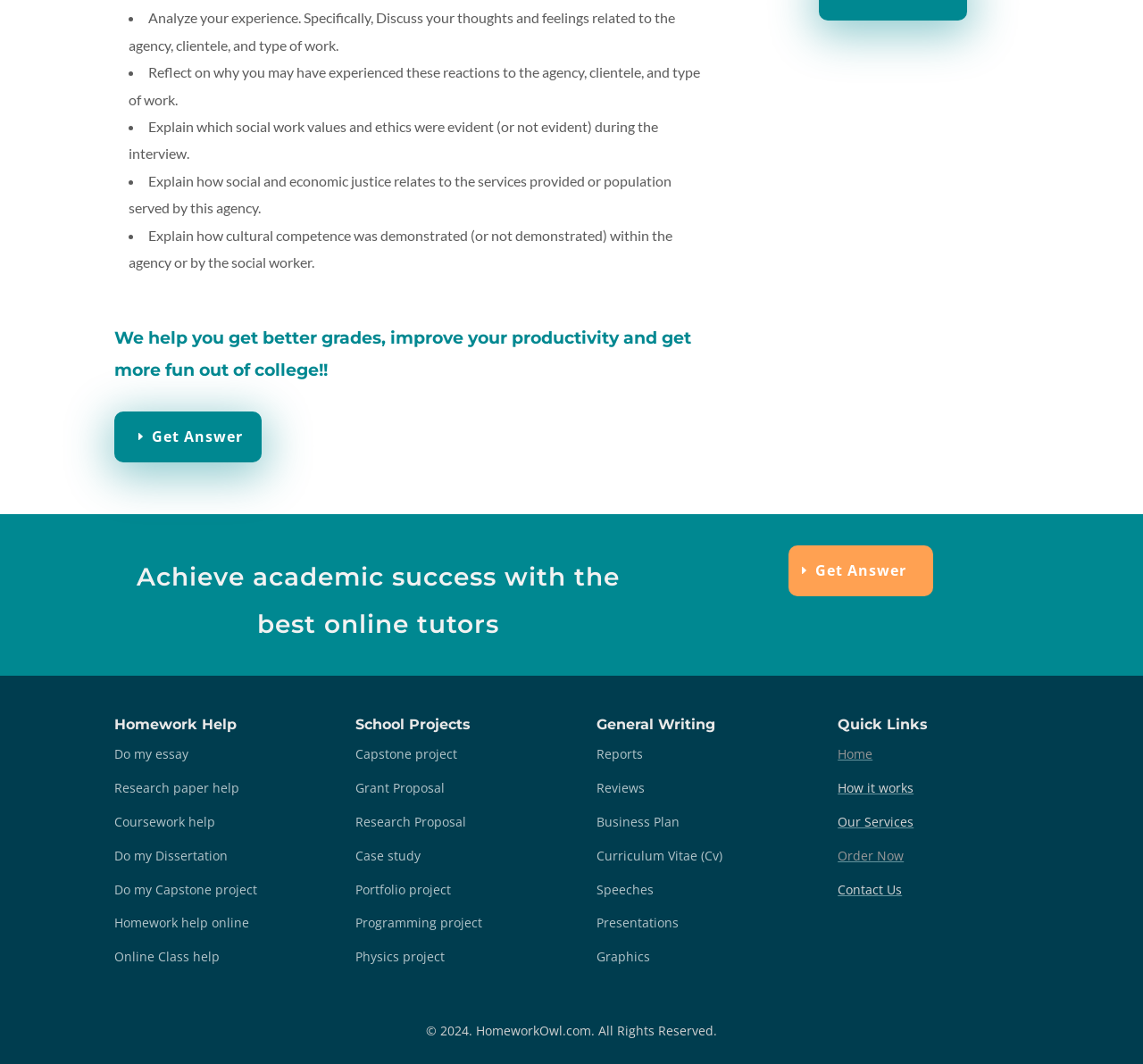Determine the bounding box coordinates of the UI element that matches the following description: "Contact Us". The coordinates should be four float numbers between 0 and 1 in the format [left, top, right, bottom].

[0.733, 0.828, 0.789, 0.844]